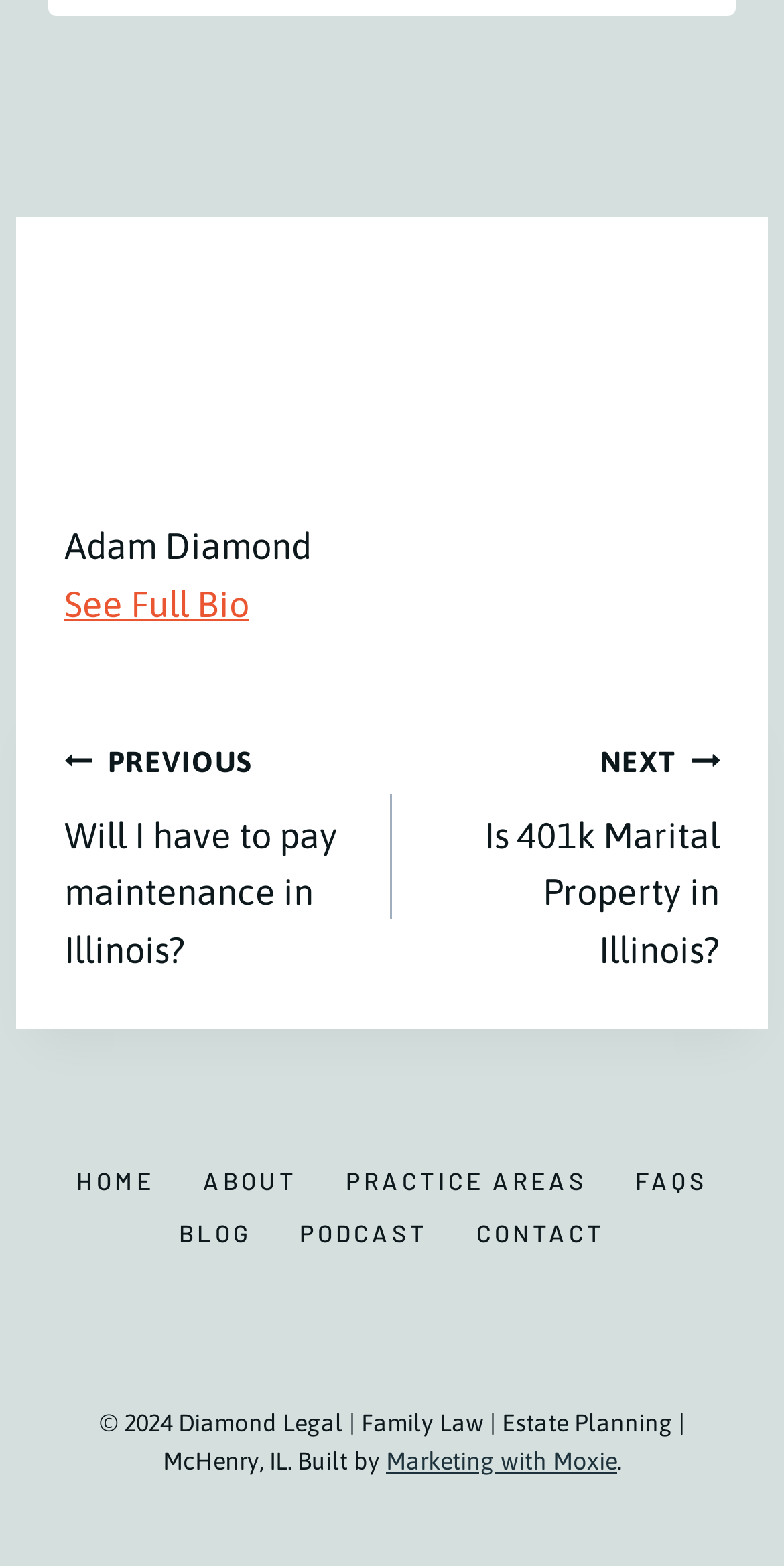What is the previous post about?
Based on the screenshot, answer the question with a single word or phrase.

Will I have to pay maintenance in Illinois?